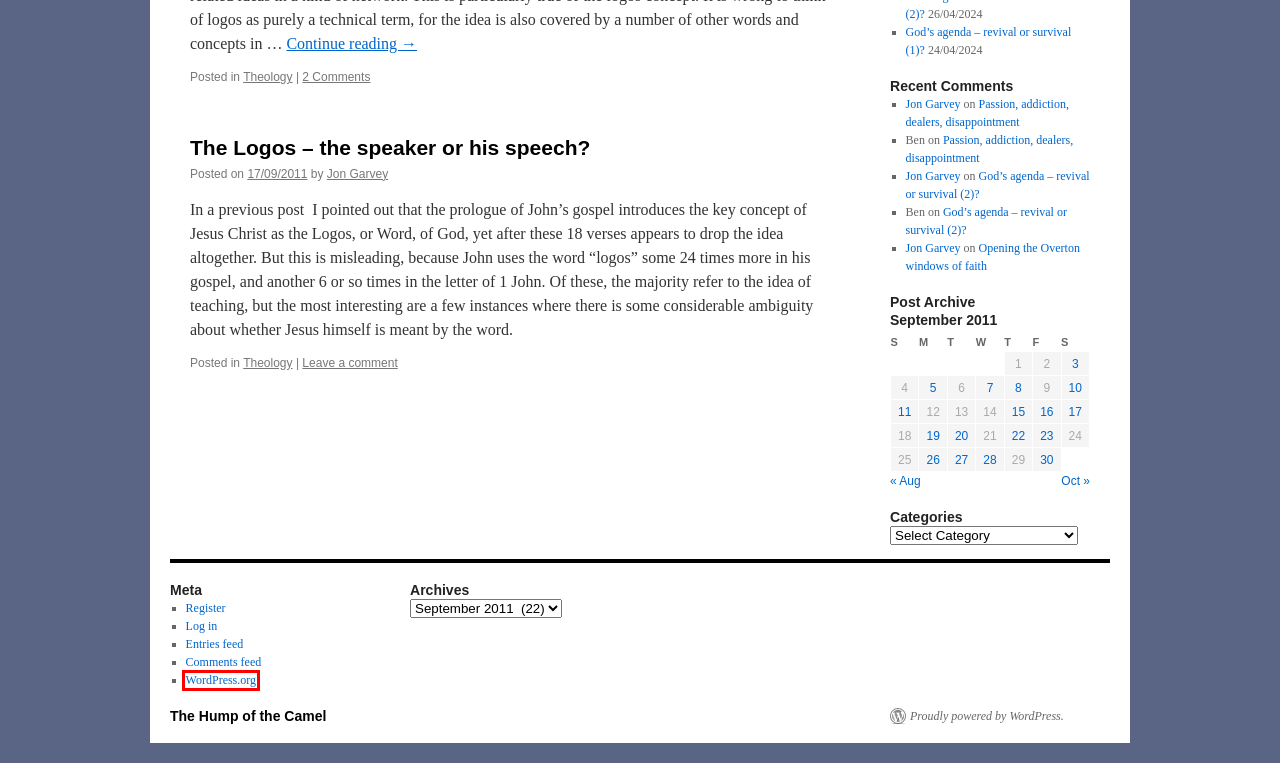You have a screenshot of a webpage with a red bounding box highlighting a UI element. Your task is to select the best webpage description that corresponds to the new webpage after clicking the element. Here are the descriptions:
A. God’s agenda – revival or survival (1)? | The Hump of the Camel
B. August | 2011 | The Hump of the Camel
C. Log In ‹ The Hump of the Camel — WordPress
D. Theology | The Hump of the Camel
E. Jon Garvey, musician and writer
F. Blog Tool, Publishing Platform, and CMS – WordPress.org
G. Comments for The Hump of the Camel
H. Registration Form ‹ The Hump of the Camel — WordPress

F